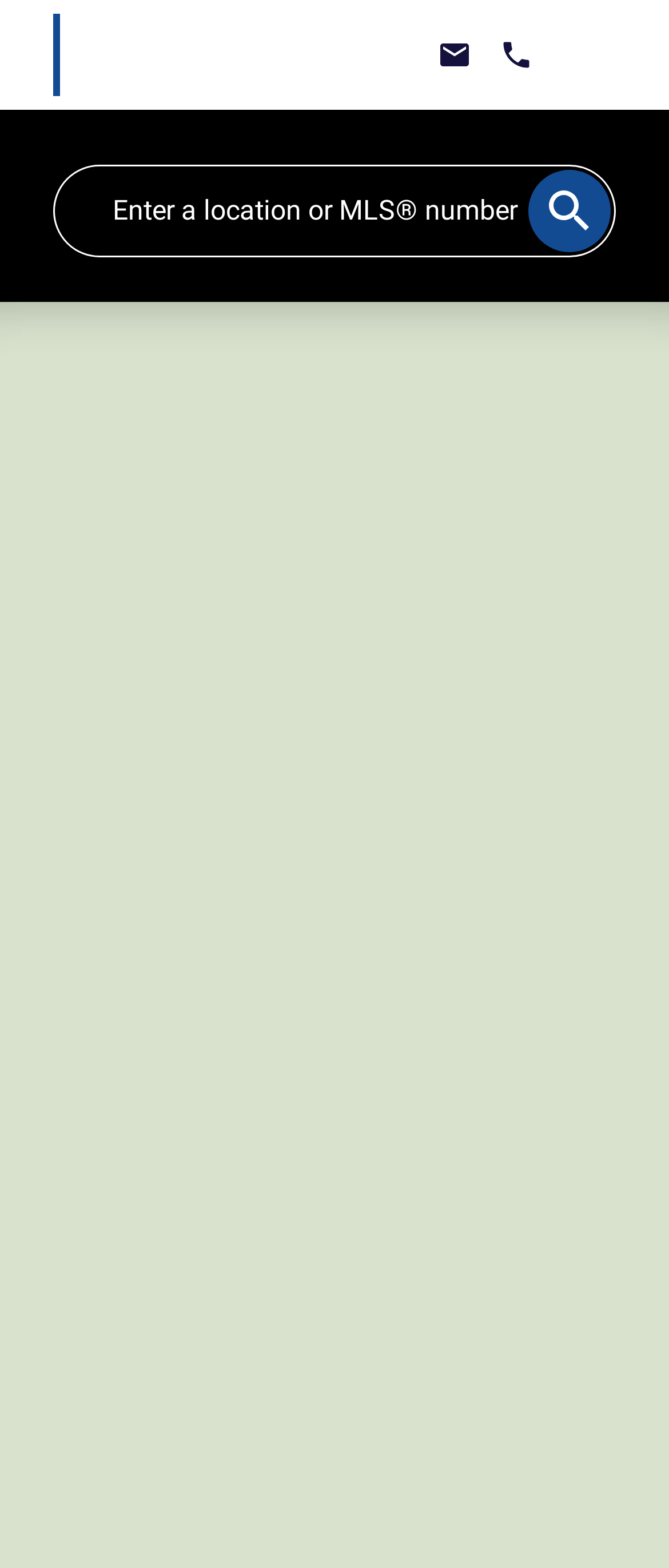Locate the coordinates of the bounding box for the clickable region that fulfills this instruction: "View the new listing details".

[0.454, 0.602, 0.739, 0.623]